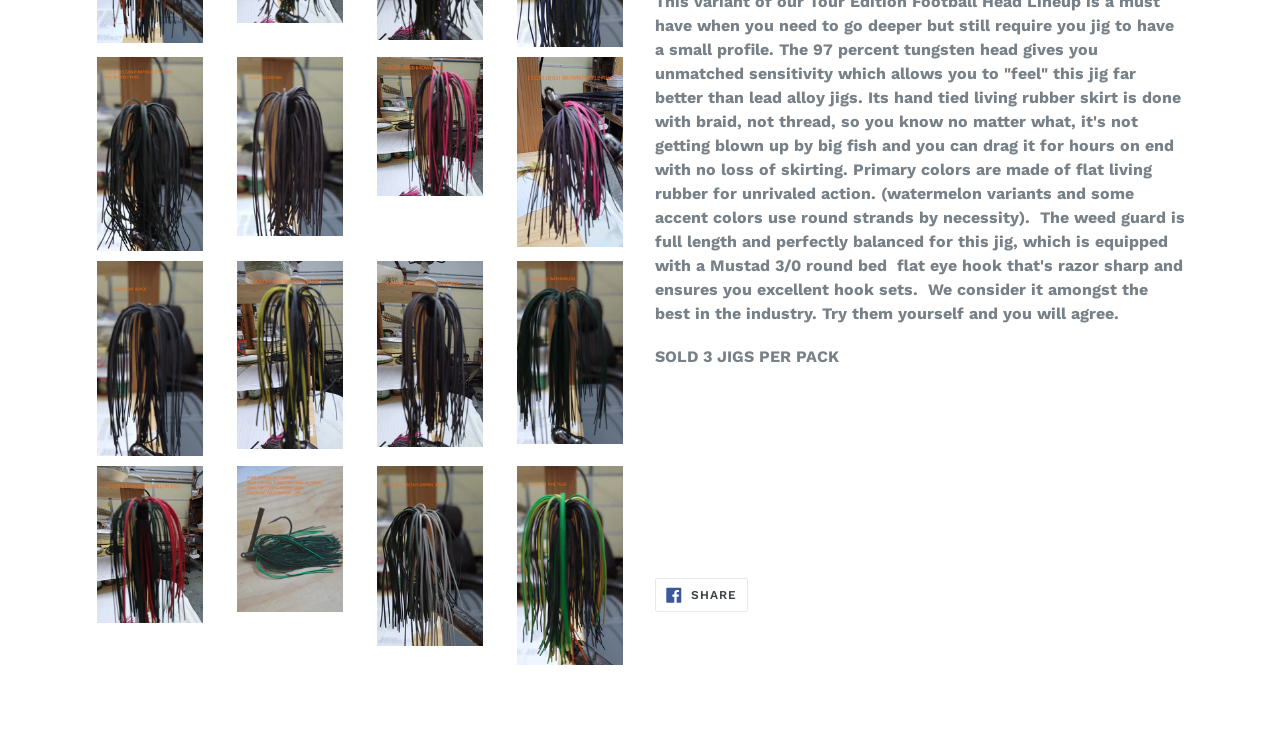Extract the bounding box coordinates for the described element: "Share Share on Facebook". The coordinates should be represented as four float numbers between 0 and 1: [left, top, right, bottom].

[0.512, 0.792, 0.584, 0.839]